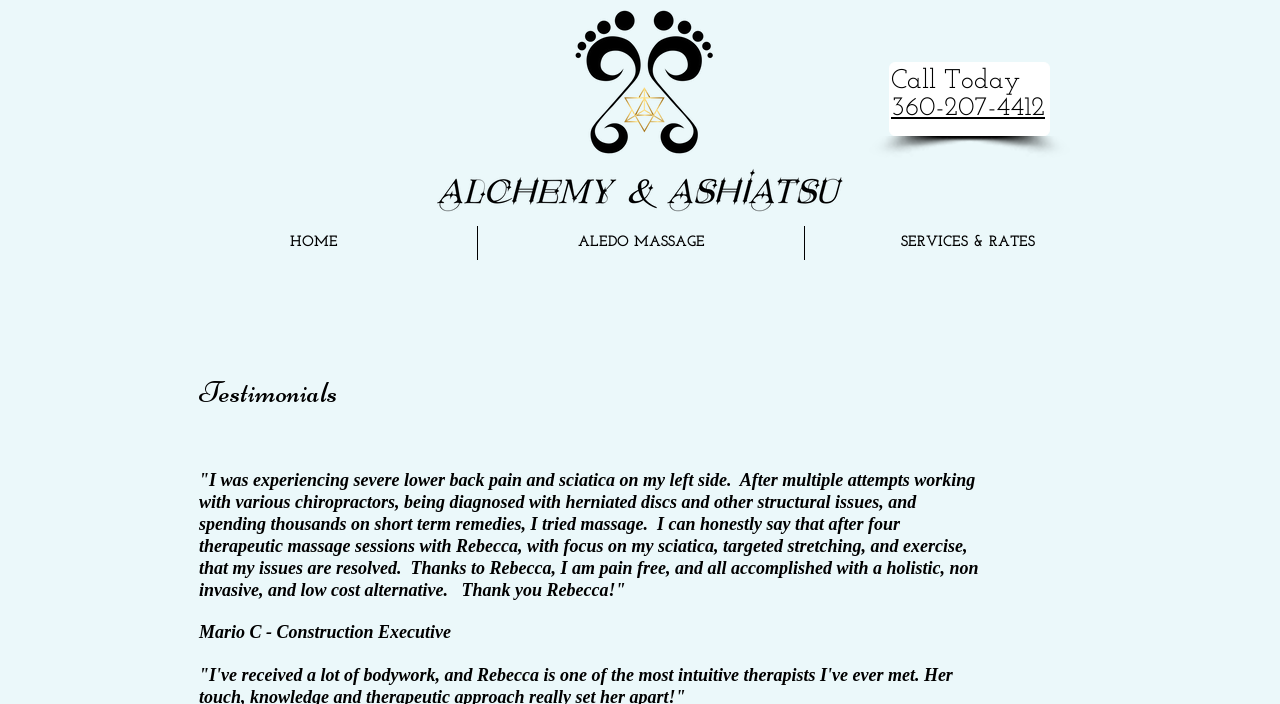What type of massage is offered on this website?
Using the picture, provide a one-word or short phrase answer.

Deep Tissue Massage